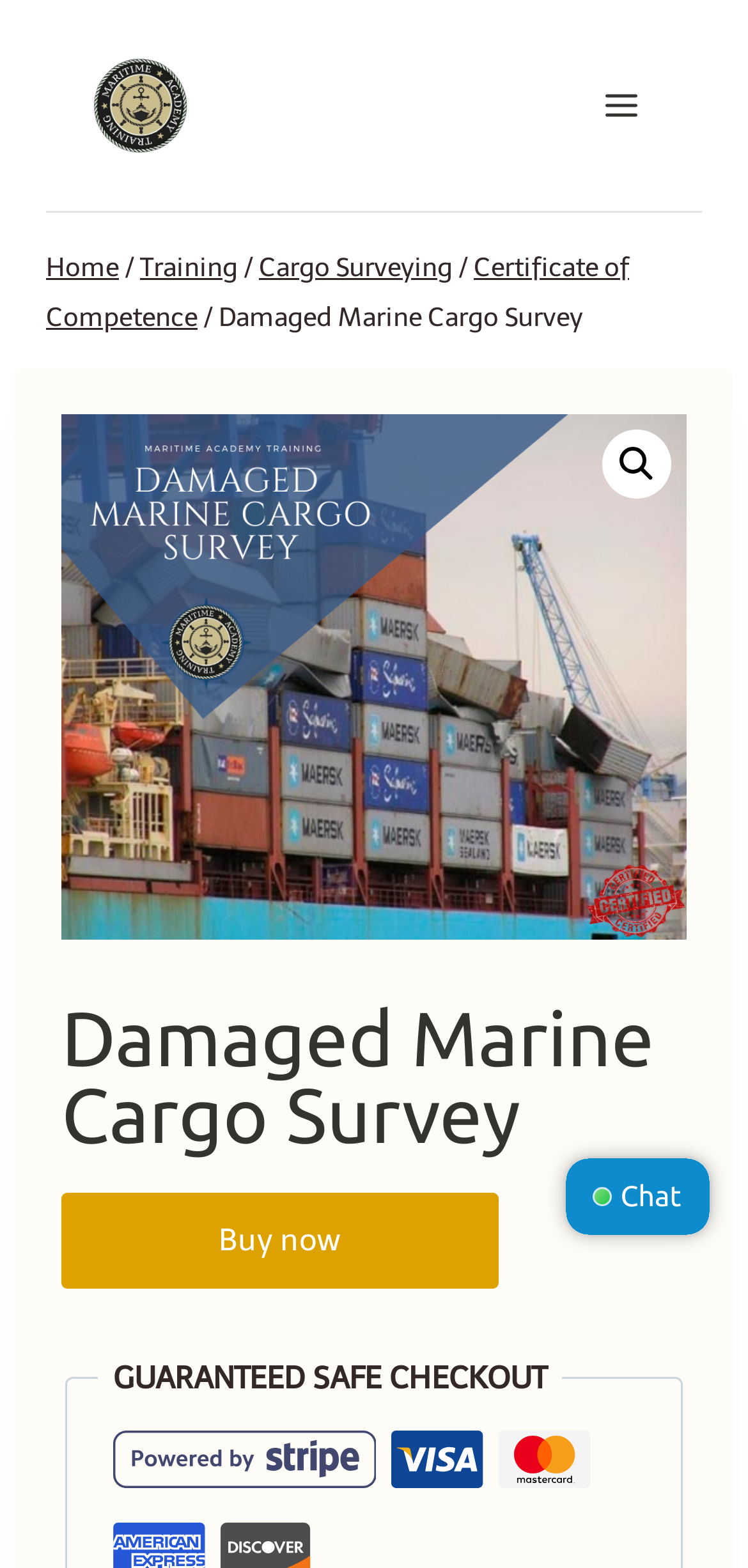Find the bounding box coordinates for the area that must be clicked to perform this action: "Click the search icon".

[0.805, 0.274, 0.897, 0.318]